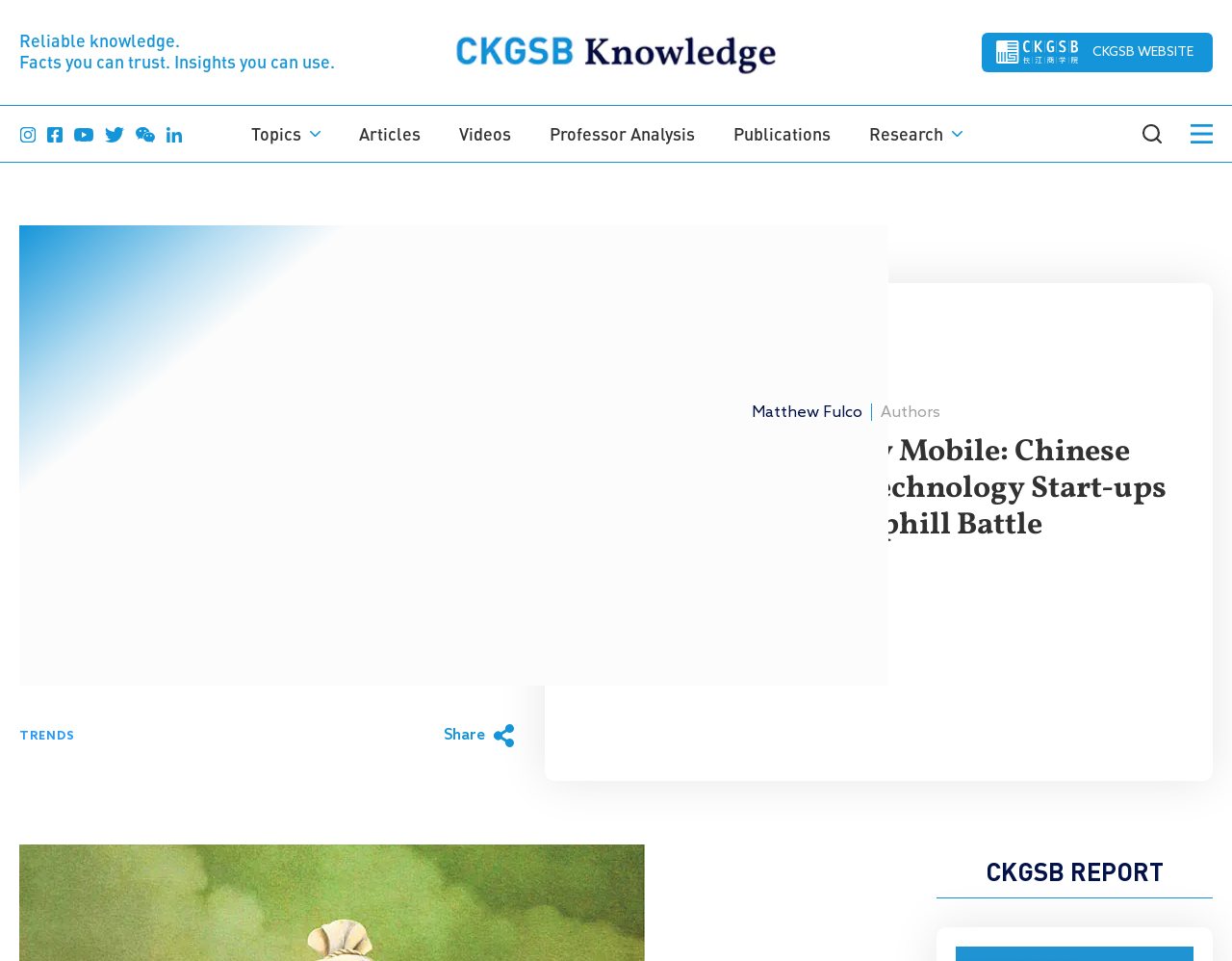Identify the bounding box coordinates for the element you need to click to achieve the following task: "Go to the trends page". The coordinates must be four float values ranging from 0 to 1, formatted as [left, top, right, bottom].

[0.016, 0.76, 0.061, 0.774]